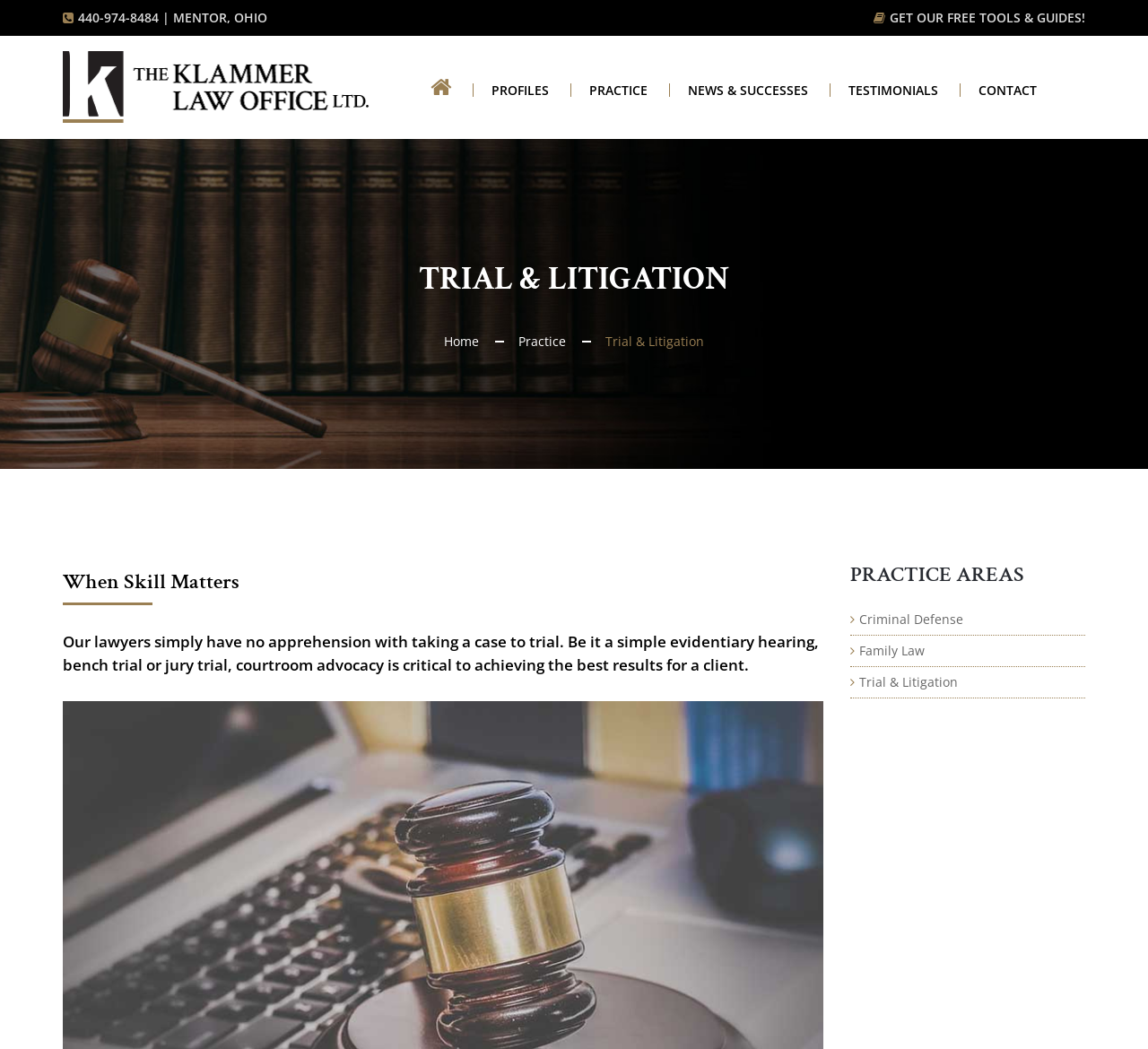Could you highlight the region that needs to be clicked to execute the instruction: "Get free tools and guides"?

[0.775, 0.009, 0.945, 0.025]